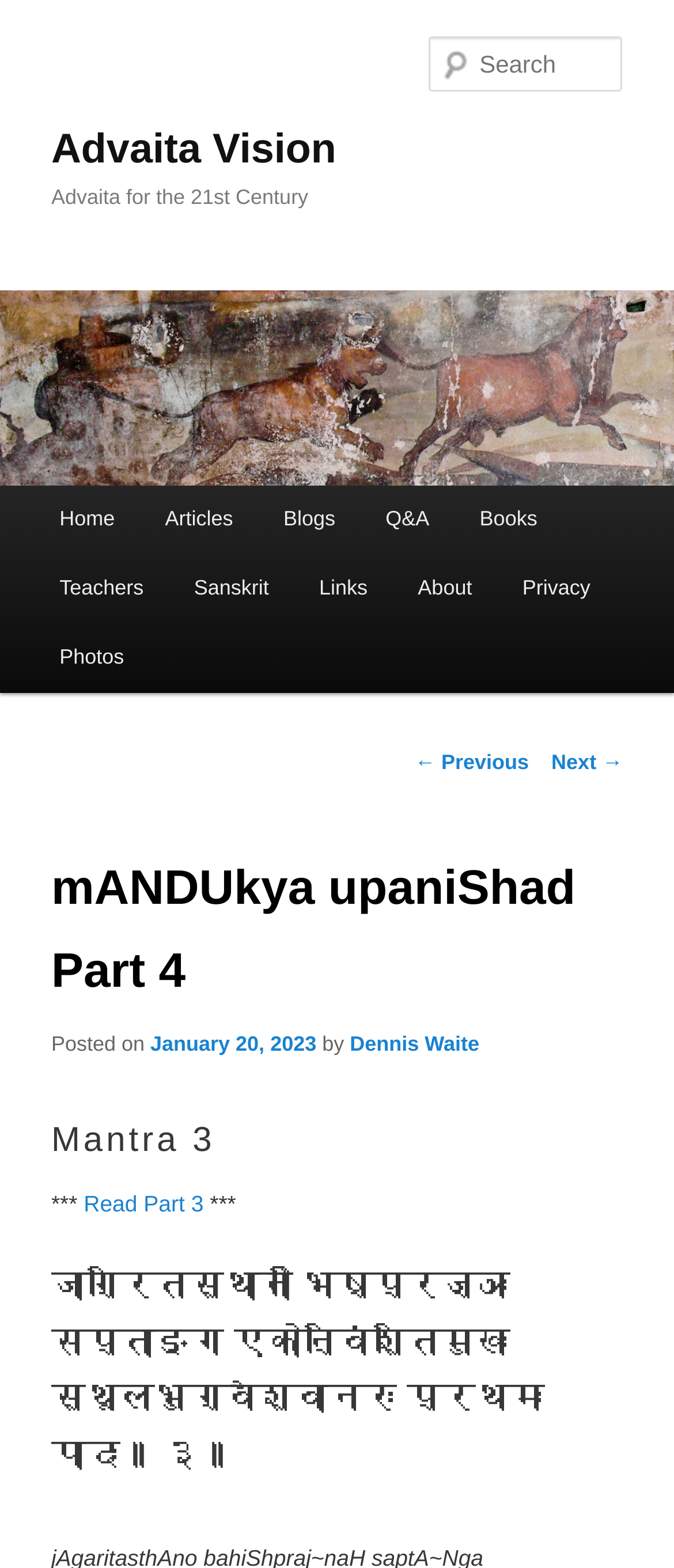Find the bounding box coordinates of the clickable region needed to perform the following instruction: "Go to Ian Parnell's page". The coordinates should be provided as four float numbers between 0 and 1, i.e., [left, top, right, bottom].

None